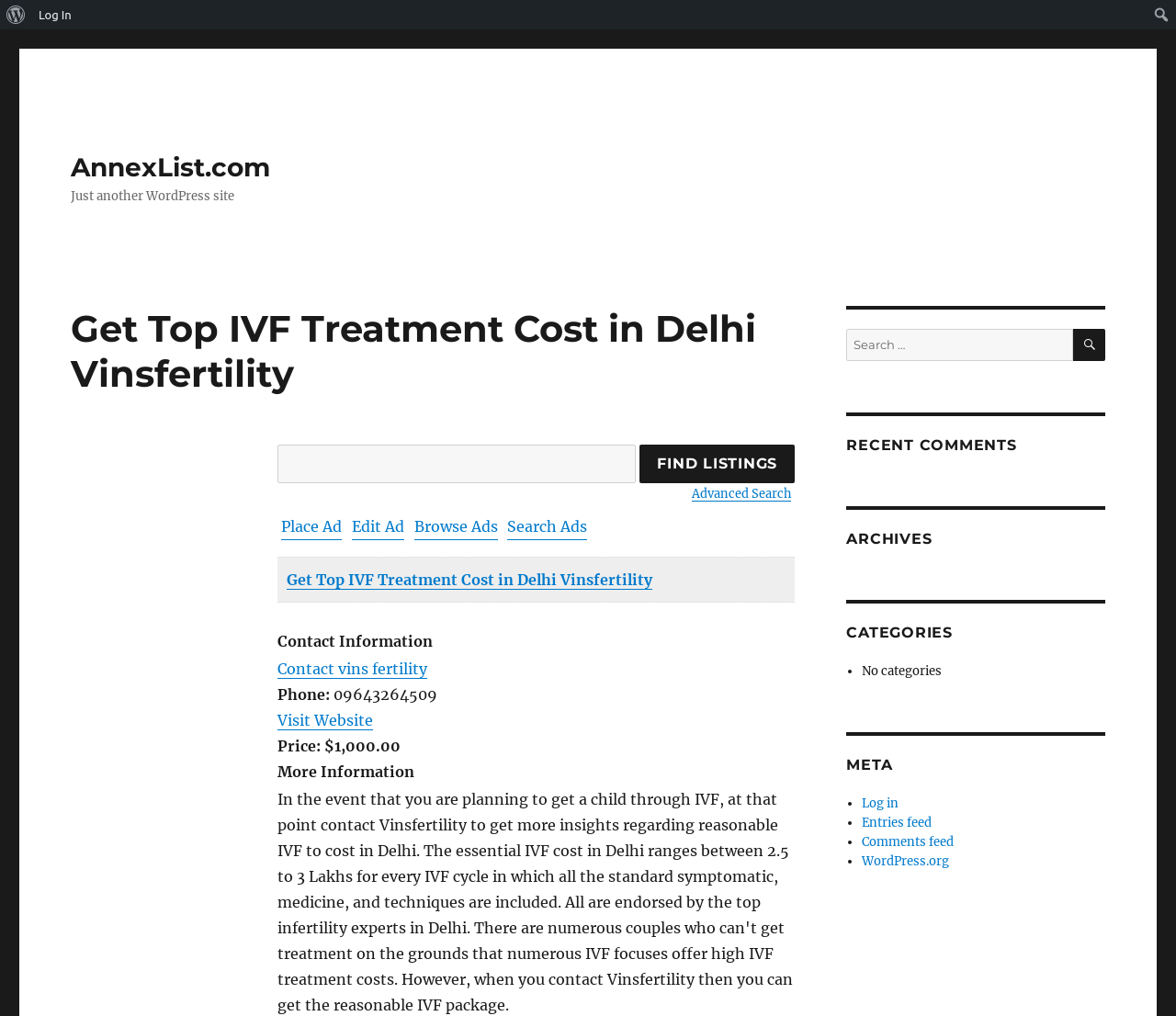Find and indicate the bounding box coordinates of the region you should select to follow the given instruction: "Visit the website of Vinsfertility".

[0.236, 0.7, 0.317, 0.718]